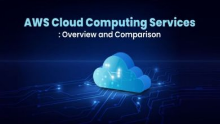What is the theme conveyed by the image?
Look at the image and respond with a single word or a short phrase.

Modern and tech-savvy